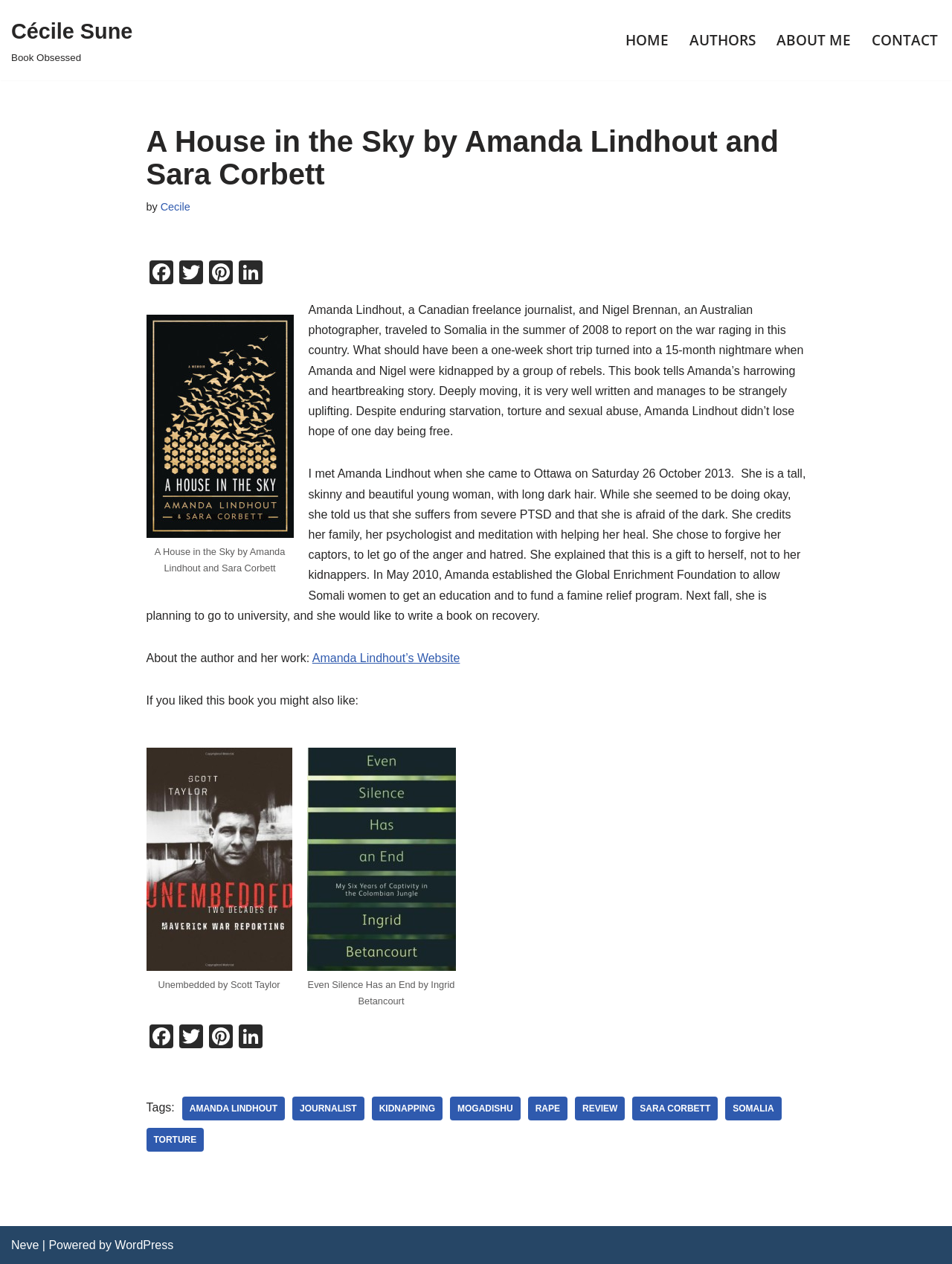Determine the bounding box coordinates of the element's region needed to click to follow the instruction: "Click on the 'HOME' link". Provide these coordinates as four float numbers between 0 and 1, formatted as [left, top, right, bottom].

[0.657, 0.022, 0.702, 0.041]